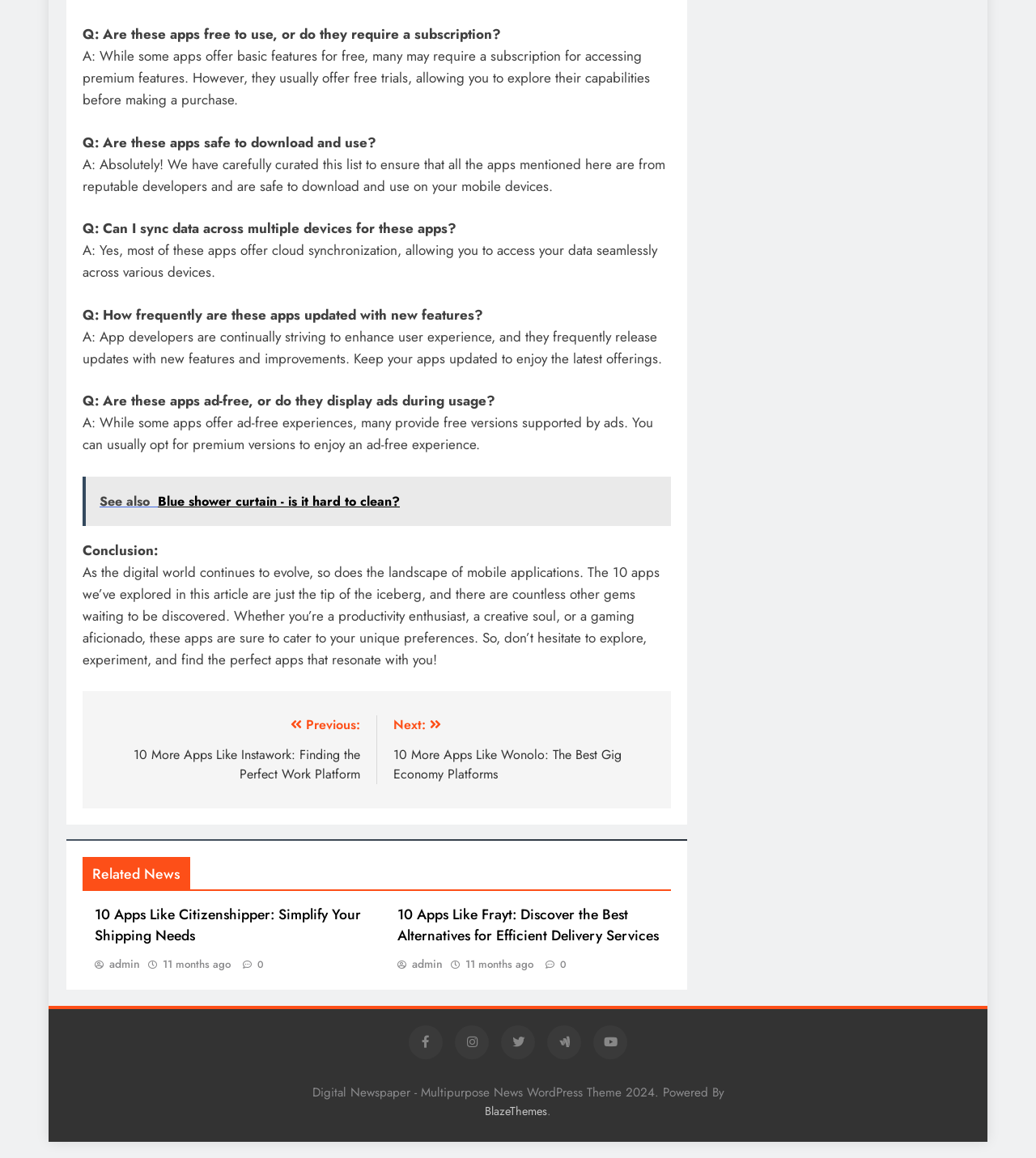Find the bounding box coordinates of the UI element according to this description: "11 months ago".

[0.449, 0.827, 0.515, 0.839]